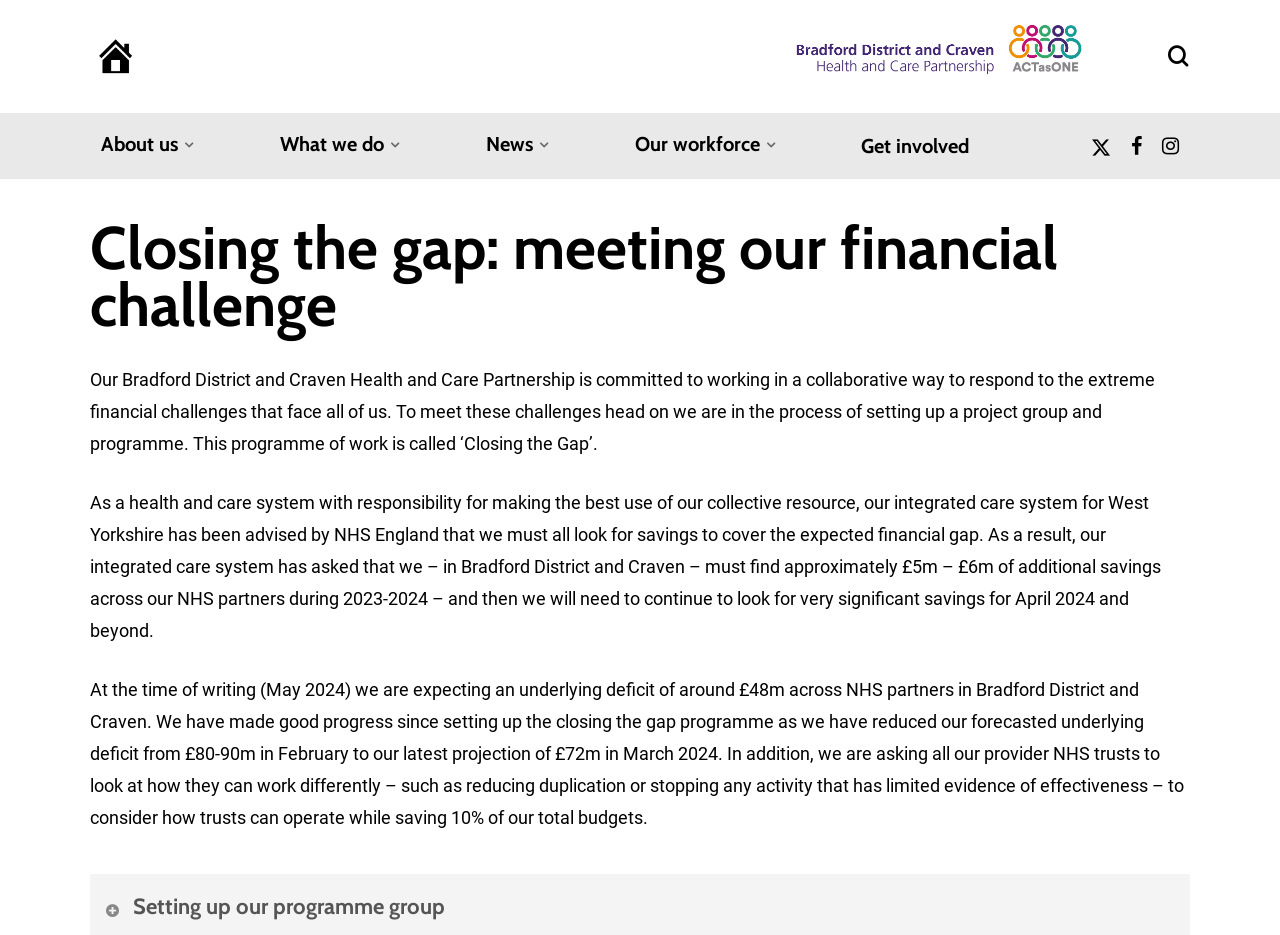Determine the bounding box coordinates of the region to click in order to accomplish the following instruction: "Go to Twitter". Provide the coordinates as four float numbers between 0 and 1, specifically [left, top, right, bottom].

[0.852, 0.141, 0.868, 0.171]